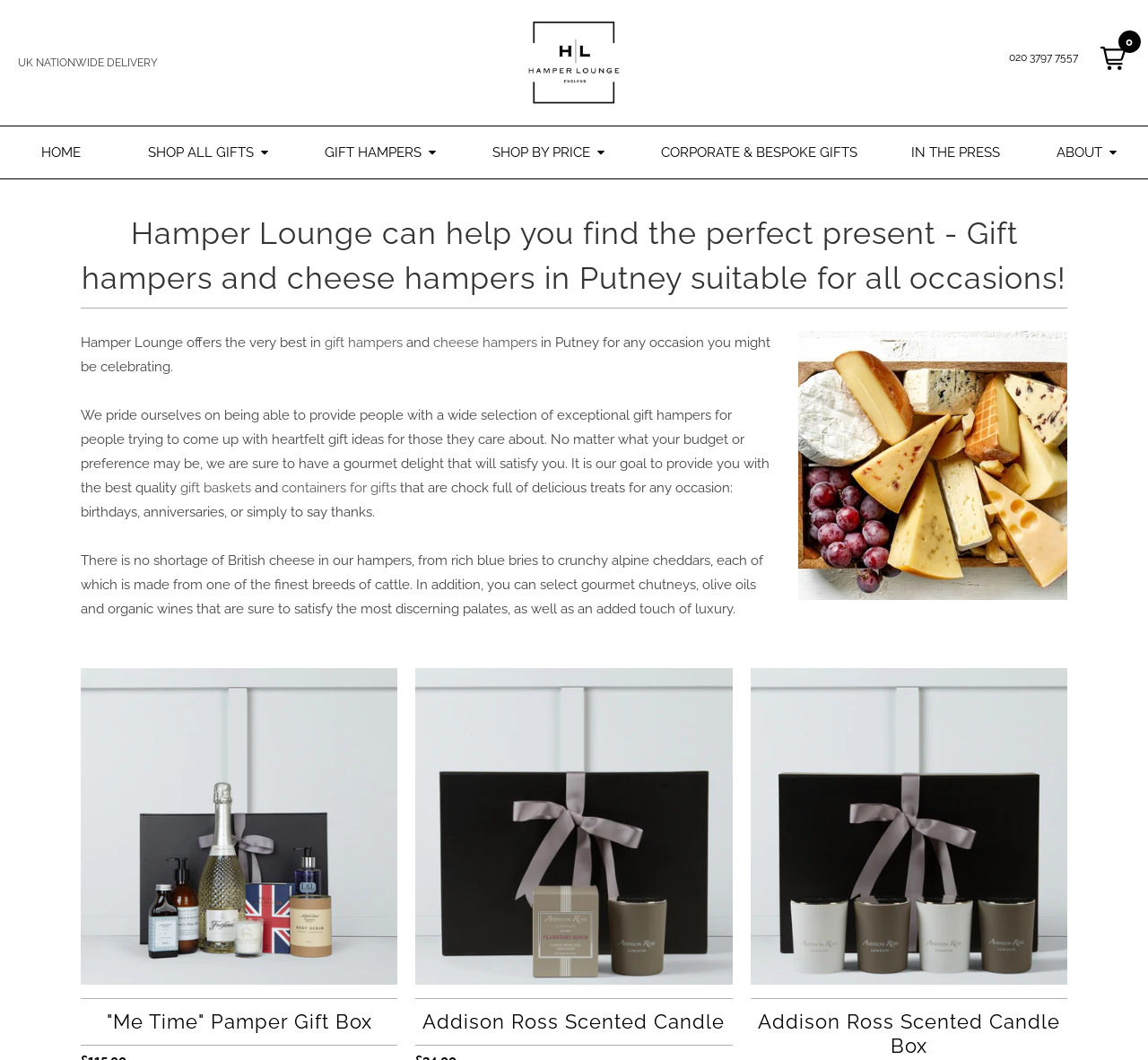Using the elements shown in the image, answer the question comprehensively: What is the main focus of Hamper Lounge?

Based on the webpage content, Hamper Lounge seems to be a website that specializes in gift hampers and cheese hampers, offering a wide selection of exceptional gift hampers for various occasions.